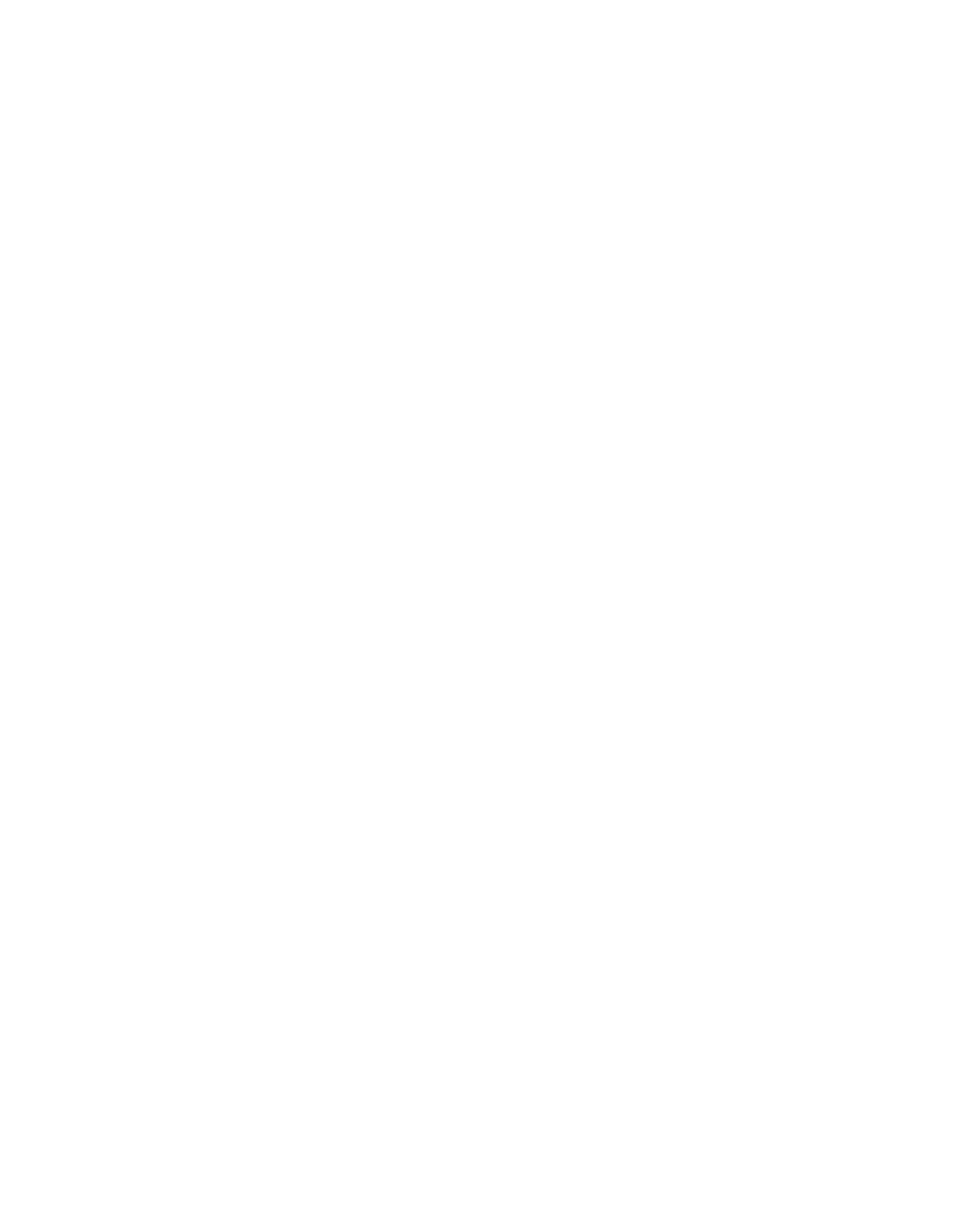Please provide the bounding box coordinates for the element that needs to be clicked to perform the following instruction: "Go to next slide". The coordinates should be given as four float numbers between 0 and 1, i.e., [left, top, right, bottom].

[0.885, 0.237, 0.92, 0.264]